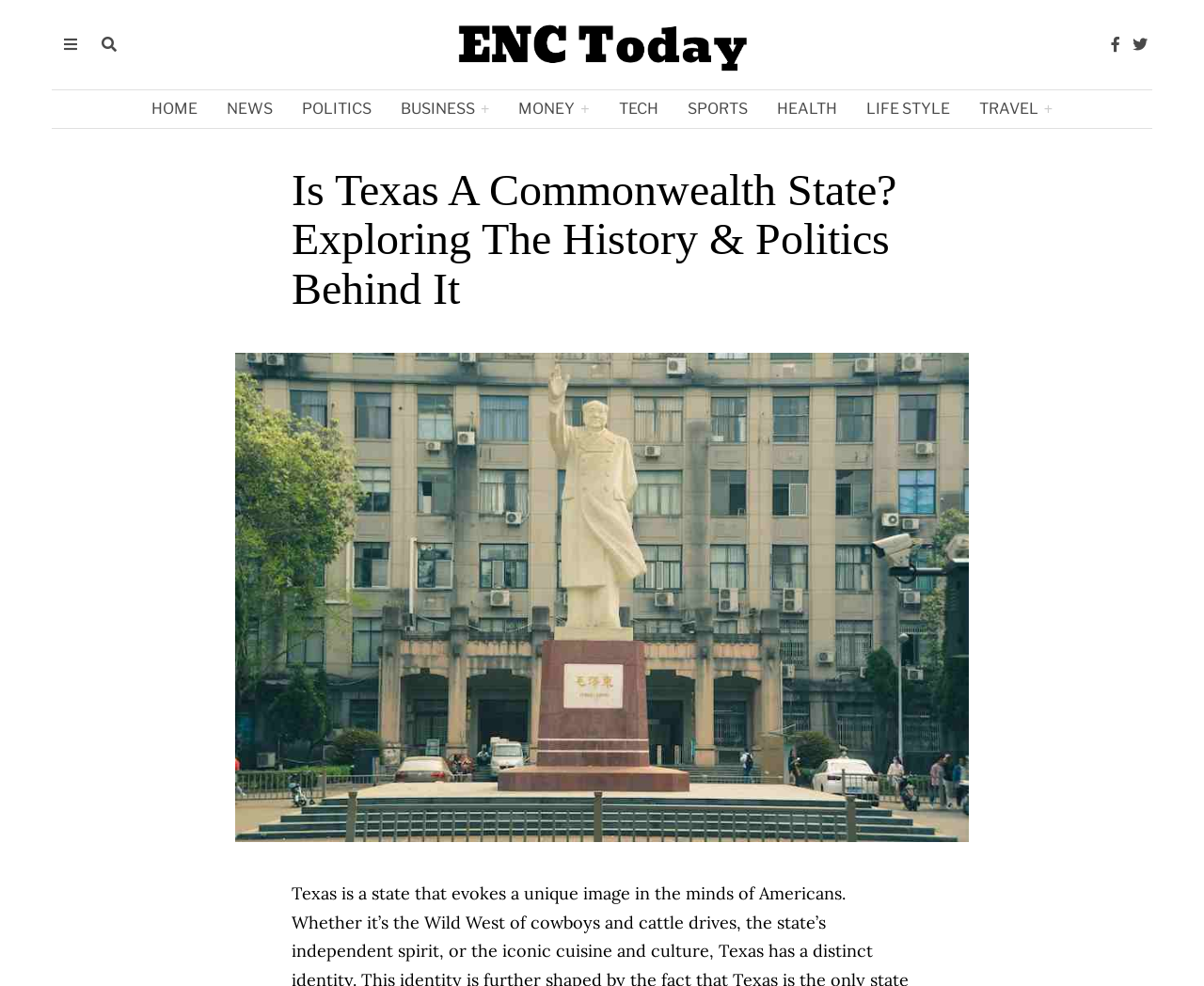Can you find the bounding box coordinates for the element to click on to achieve the instruction: "Click the POLITICS link"?

[0.24, 0.091, 0.32, 0.129]